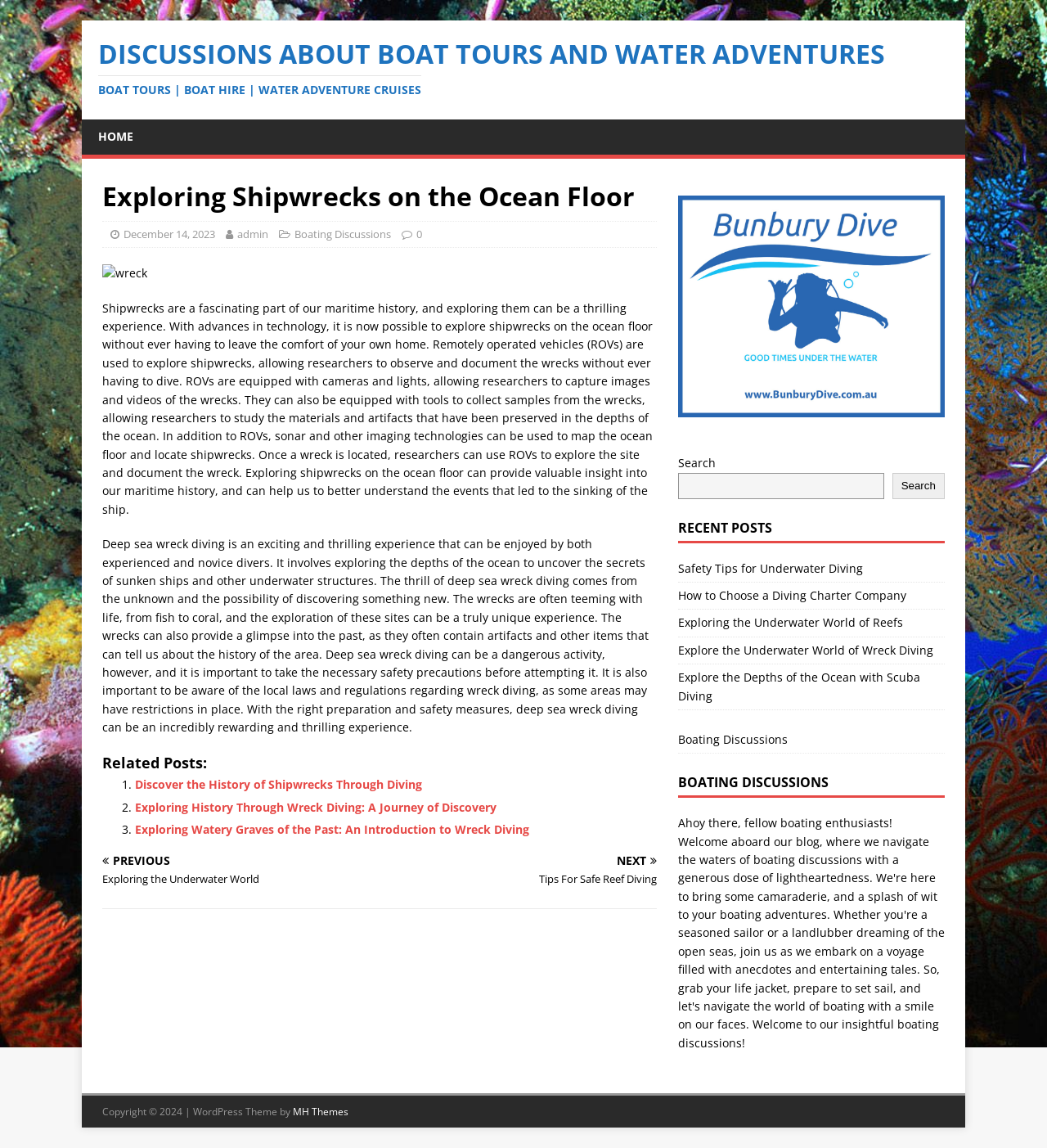How many links are in the main navigation menu?
Give a single word or phrase as your answer by examining the image.

2